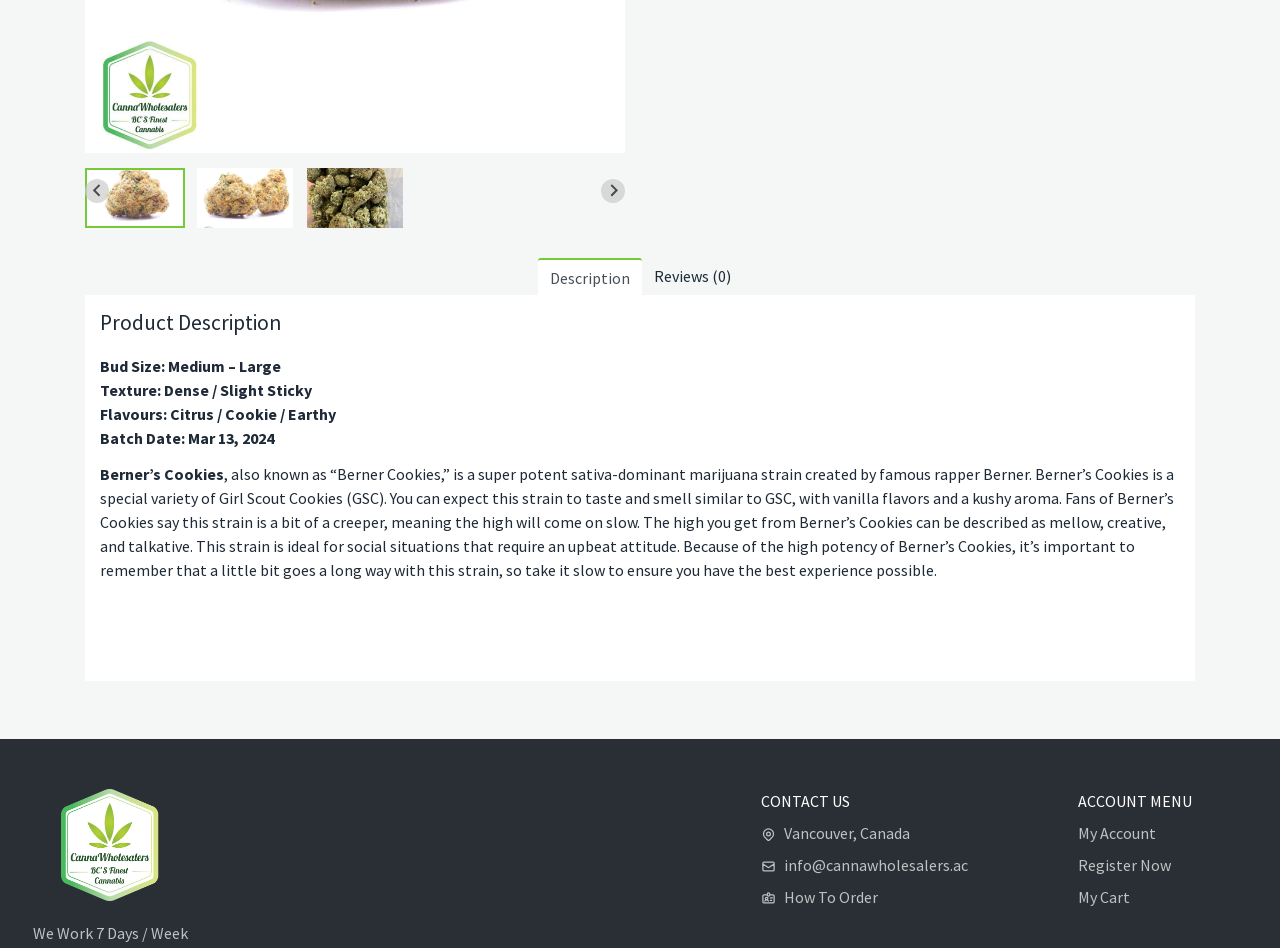Extract the bounding box coordinates for the UI element described by the text: "How To Order". The coordinates should be in the form of [left, top, right, bottom] with values between 0 and 1.

[0.594, 0.936, 0.686, 0.957]